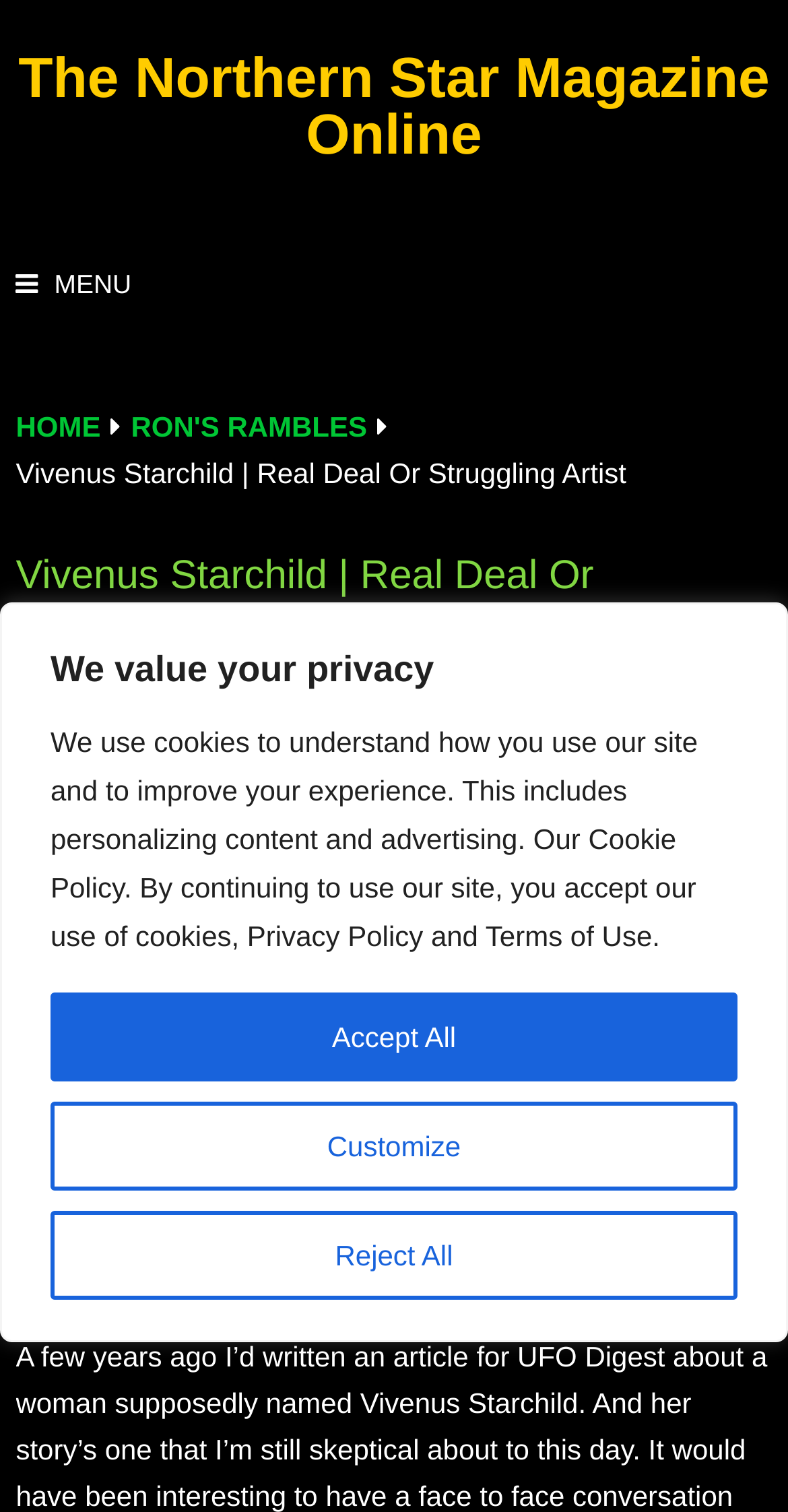Is there an image on the webpage?
Look at the screenshot and respond with one word or a short phrase.

Yes